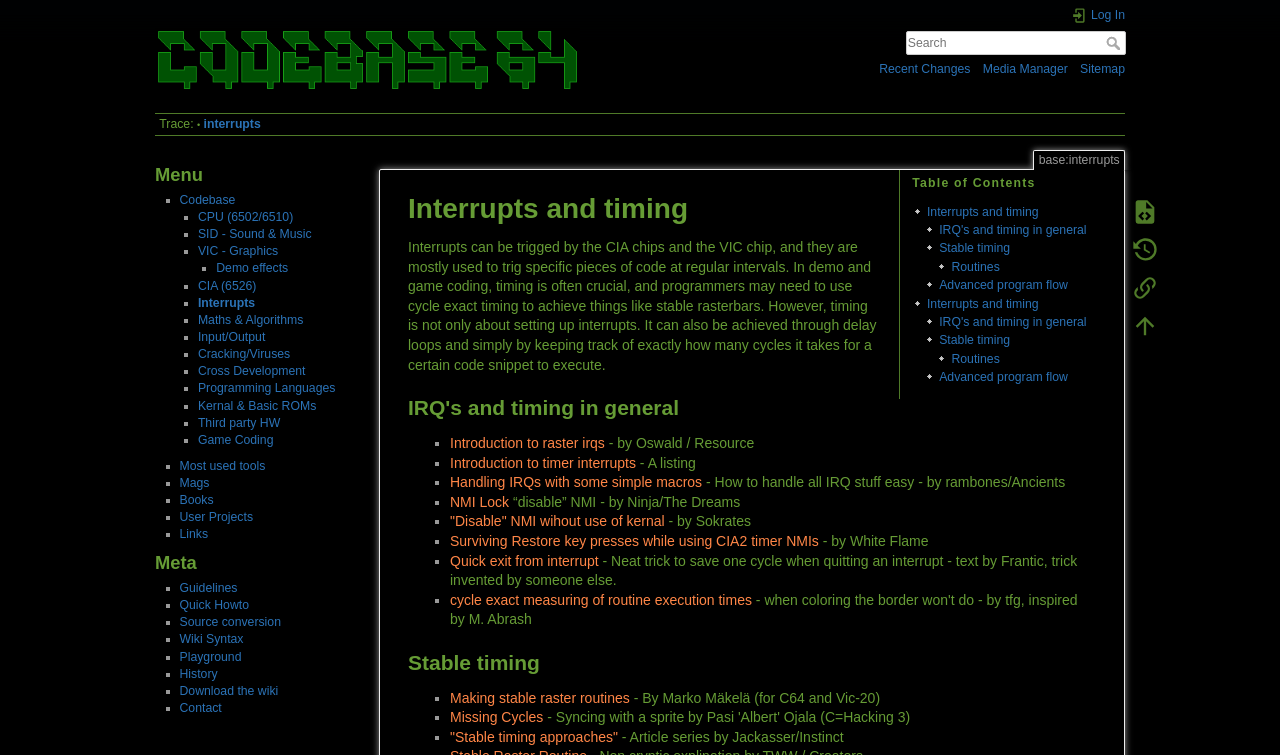Identify the bounding box coordinates of the part that should be clicked to carry out this instruction: "Learn about interrupts".

[0.159, 0.155, 0.204, 0.174]